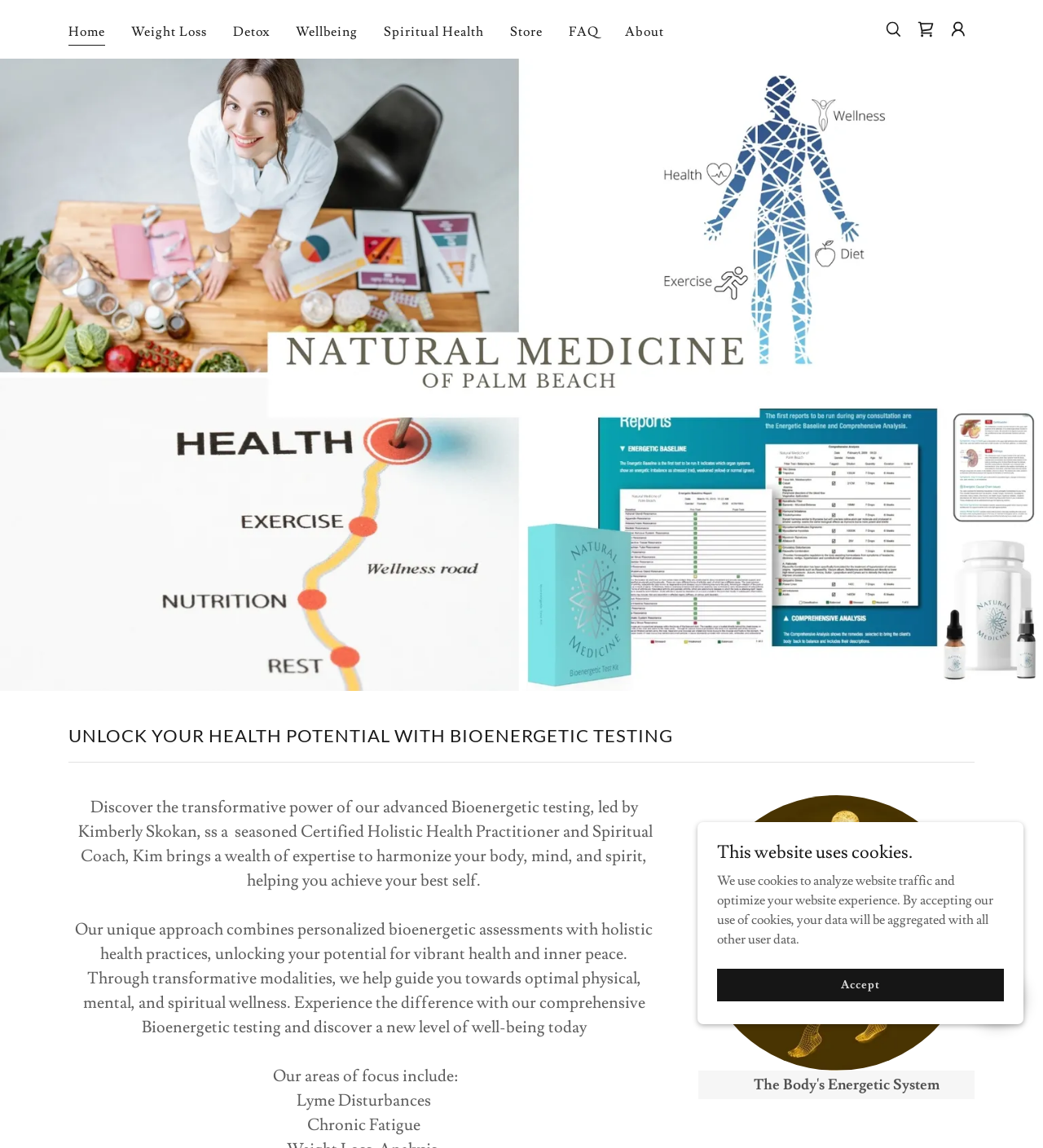Please identify the coordinates of the bounding box that should be clicked to fulfill this instruction: "Read the article by Gregory C. Sanders".

None